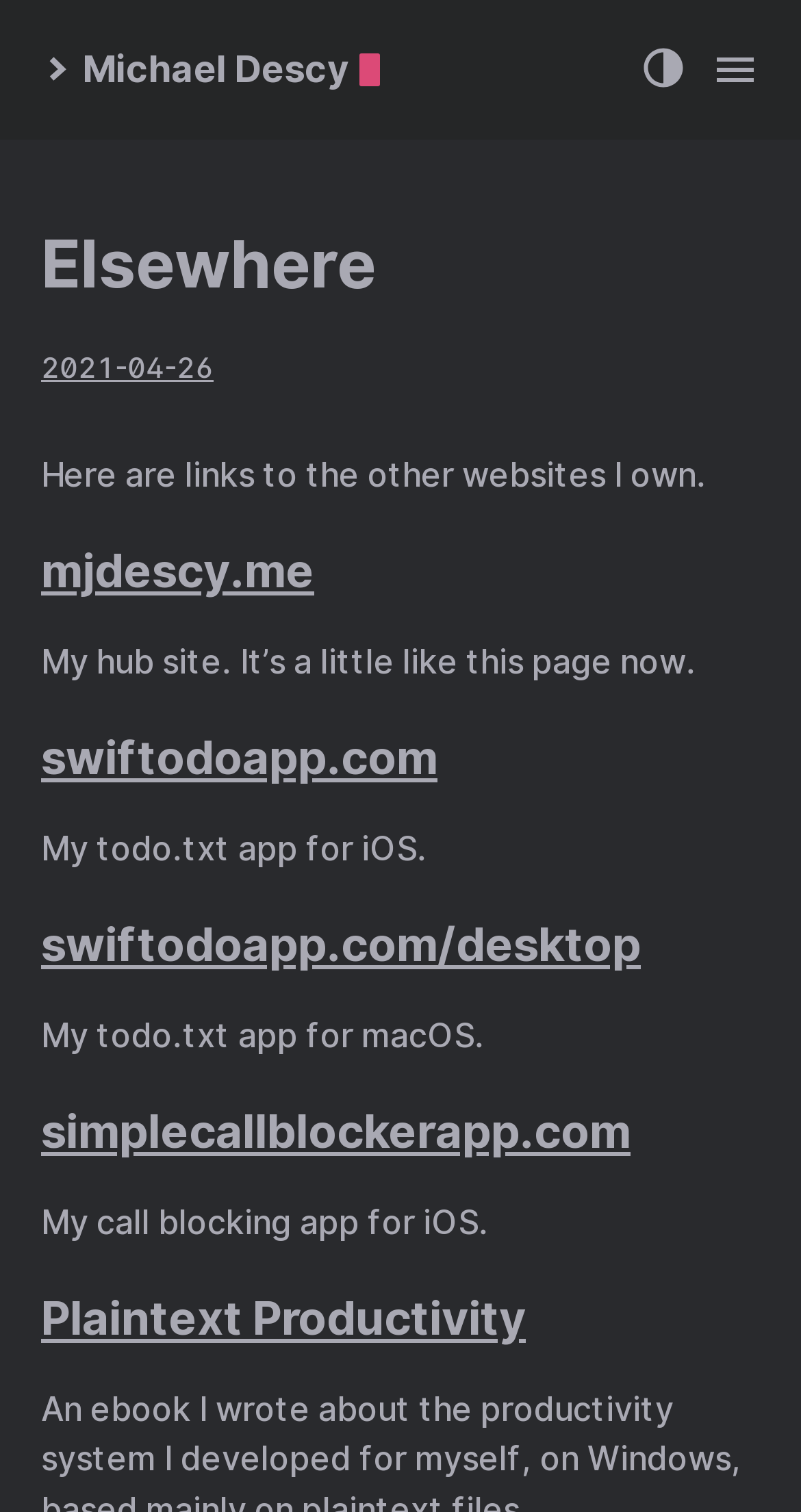Summarize the webpage comprehensively, mentioning all visible components.

The webpage is titled "Elsewhere :: Michael Descy" and has a prominent link to "Michael Descy" at the top left, accompanied by a small image. To the top right, there are three small images. Below the title, there is a heading "Elsewhere" with a link to "Elsewhere" underneath. 

A link to "2021-04-26" is positioned below, with a time element embedded within. A paragraph of text "Here are links to the other websites I own" is located below the date link. 

The webpage then lists several websites, each with a heading and a link. The first website is "mjdescy.me", described as "My hub site. It’s a little like this page now." This is followed by "swiftodoapp.com", which is "My todo.txt app for iOS." Below this is "swiftodoapp.com/desktop", described as "My todo.txt app for macOS." 

The list continues with "simplecallblockerapp.com", which is "My call blocking app for iOS." Finally, there is "Plaintext Productivity", with a link to the same name.